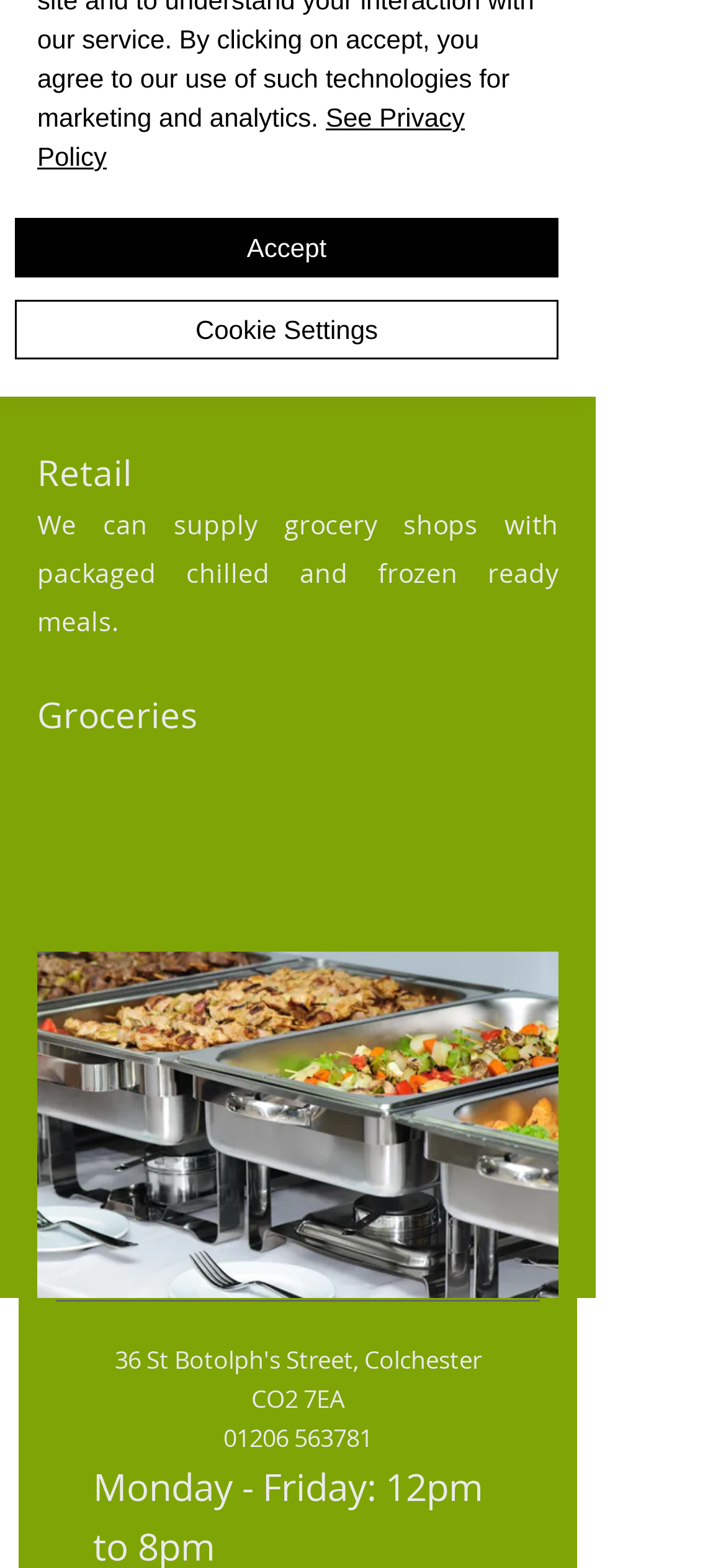Find the bounding box coordinates for the HTML element described as: "See Privacy Policy". The coordinates should consist of four float values between 0 and 1, i.e., [left, top, right, bottom].

[0.051, 0.065, 0.64, 0.109]